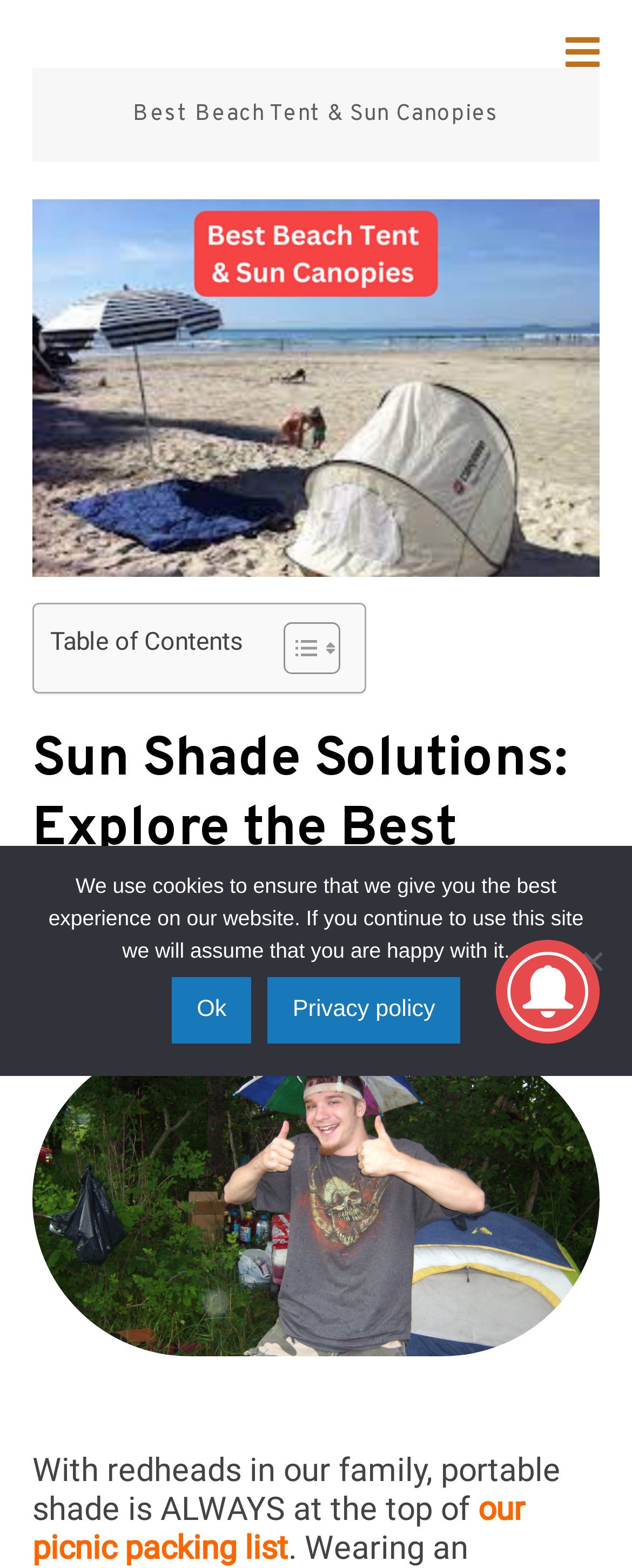Can you determine the main header of this webpage?

Best Beach Tent & Sun Canopies